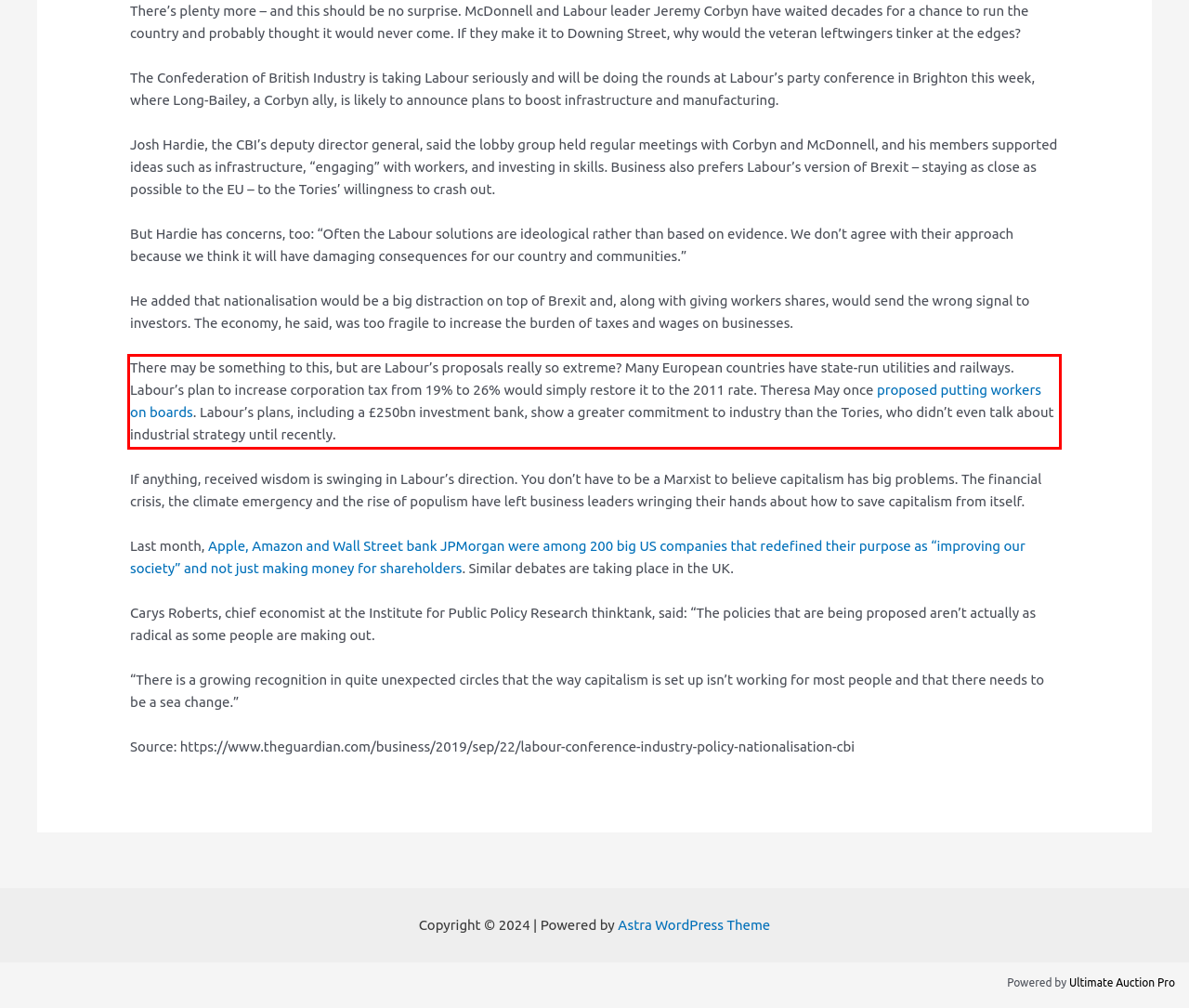Using the webpage screenshot, recognize and capture the text within the red bounding box.

There may be something to this, but are Labour’s proposals really so extreme? Many European countries have state-run utilities and railways. Labour’s plan to increase corporation tax from 19% to 26% would simply restore it to the 2011 rate. Theresa May once proposed putting workers on boards. Labour’s plans, including a £250bn investment bank, show a greater commitment to industry than the Tories, who didn’t even talk about industrial strategy until recently.